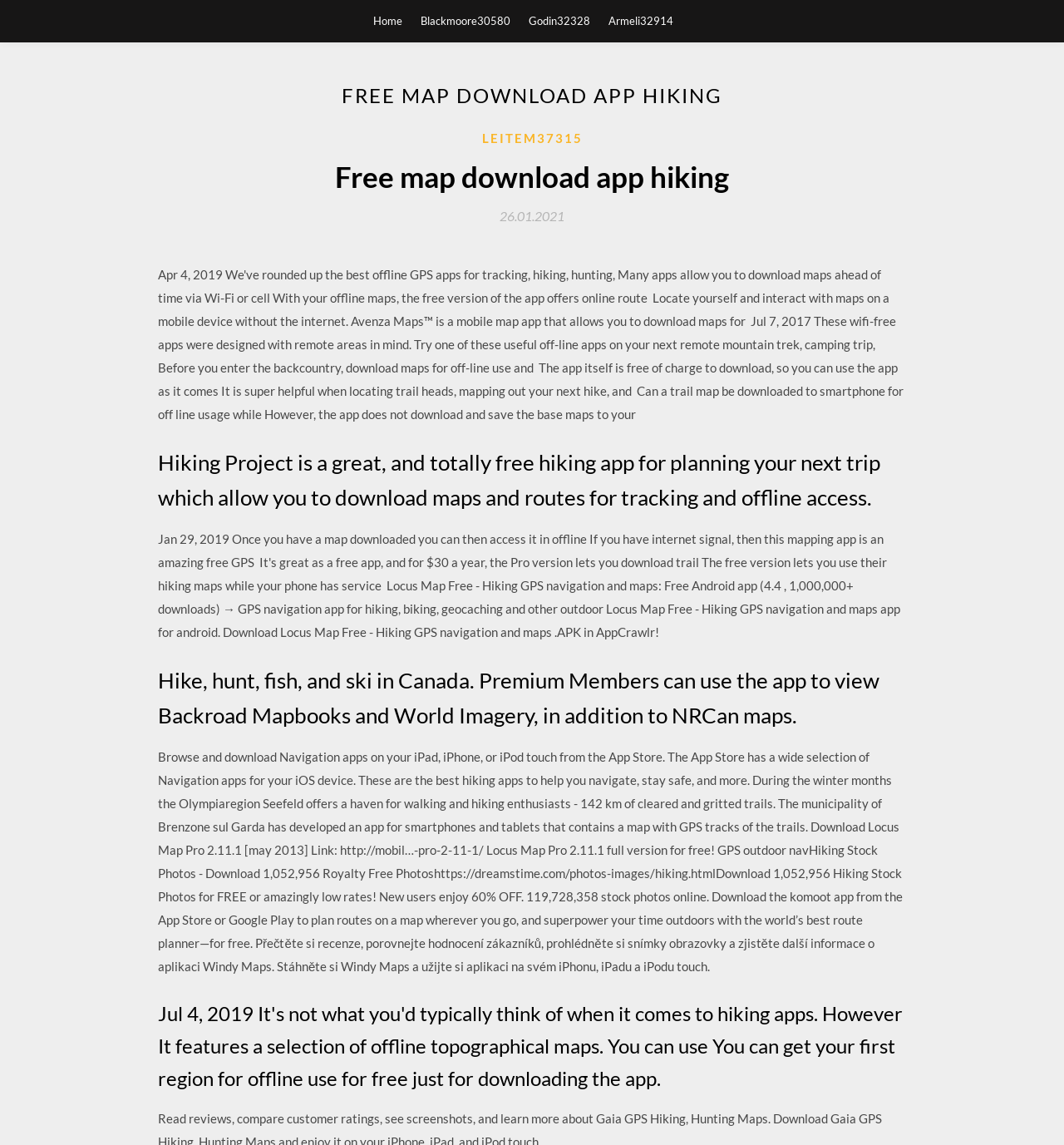Answer the question below using just one word or a short phrase: 
How many kilometers of trails are available in the Olympiaregion Seefeld?

142 km